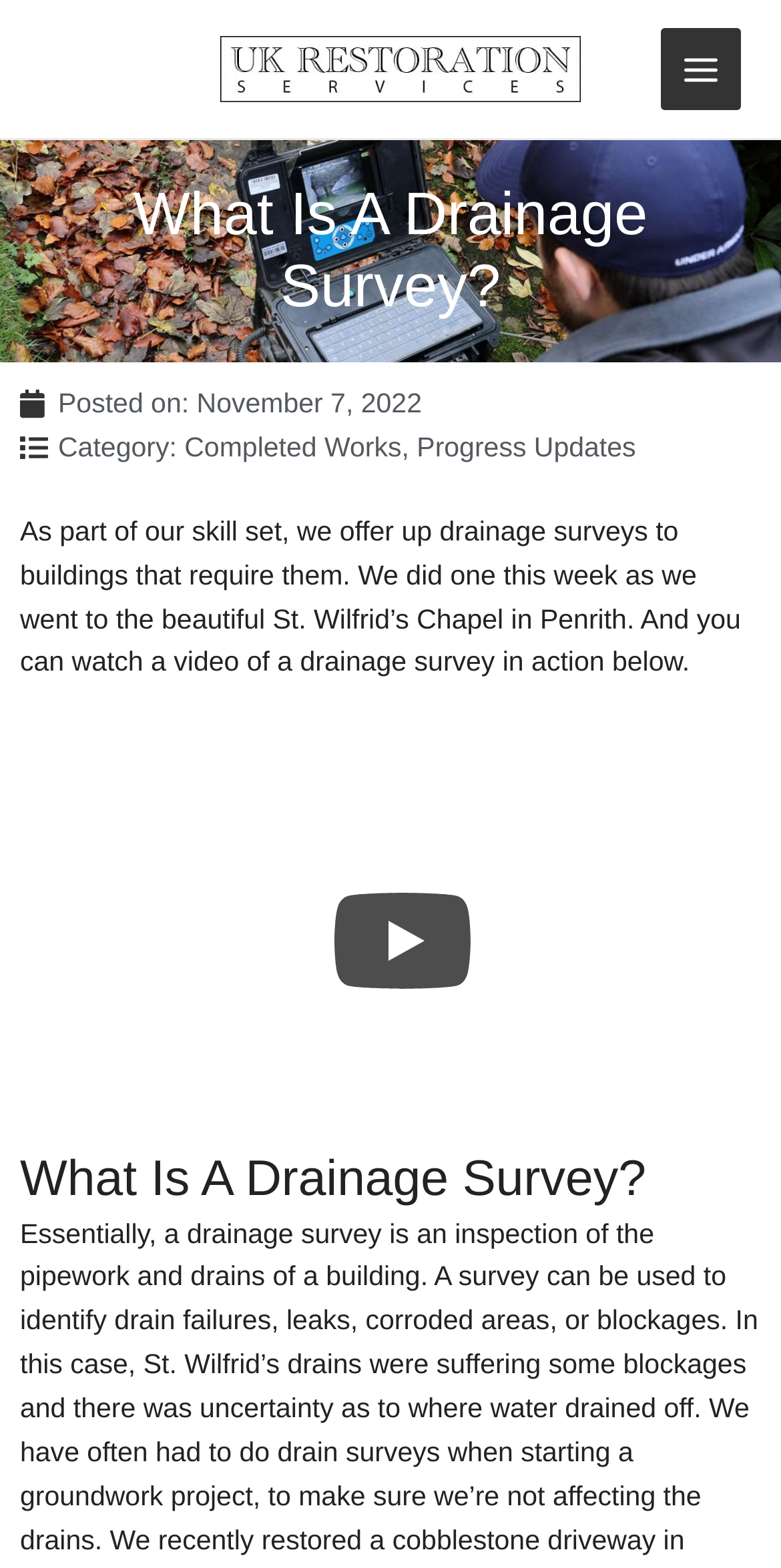Given the element description alt="UKRS website Logo", specify the bounding box coordinates of the corresponding UI element in the format (top-left x, top-left y, bottom-right x, bottom-right y). All values must be between 0 and 1.

[0.282, 0.033, 0.744, 0.052]